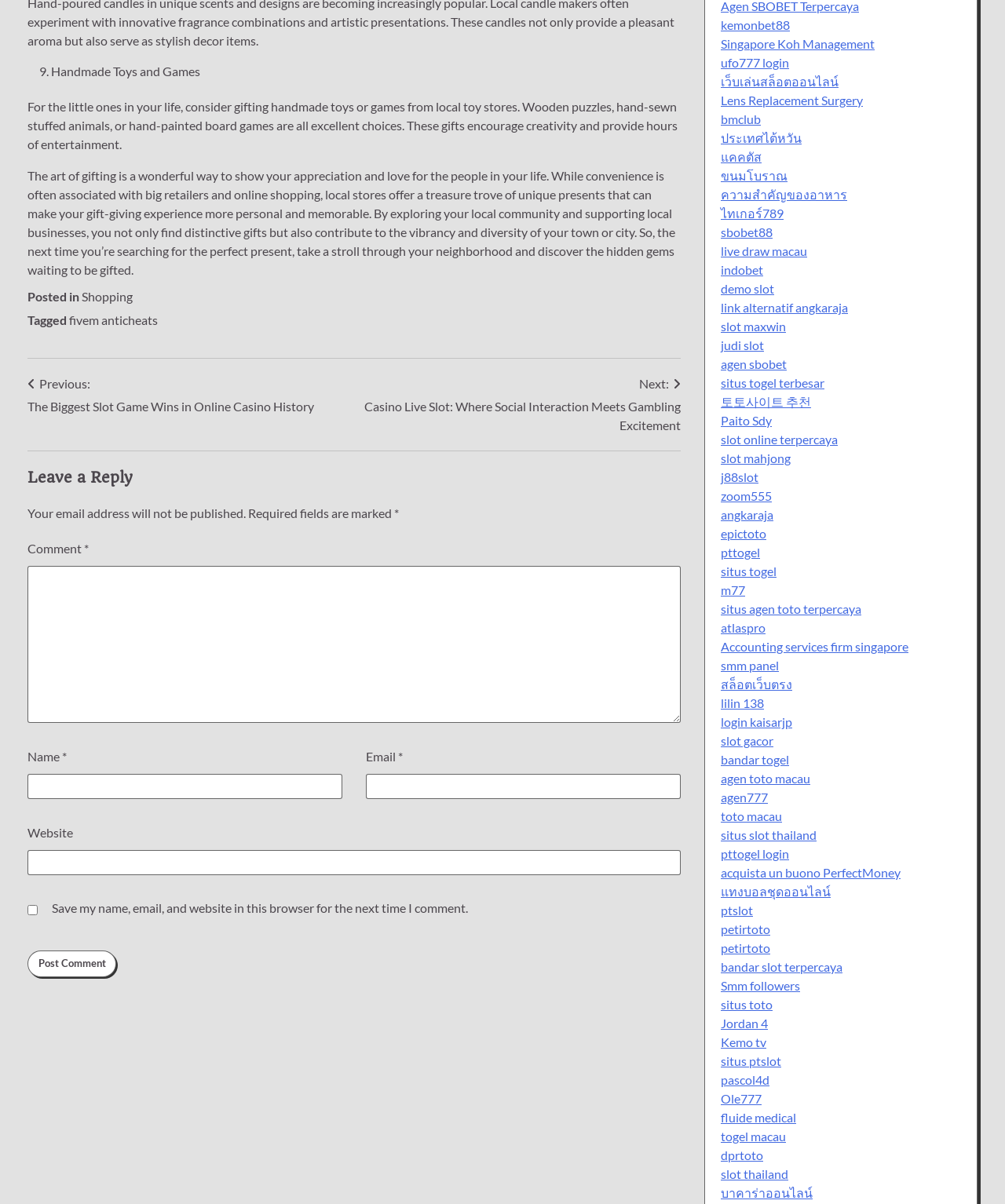Pinpoint the bounding box coordinates for the area that should be clicked to perform the following instruction: "Click the 'Shopping' link".

[0.081, 0.24, 0.132, 0.252]